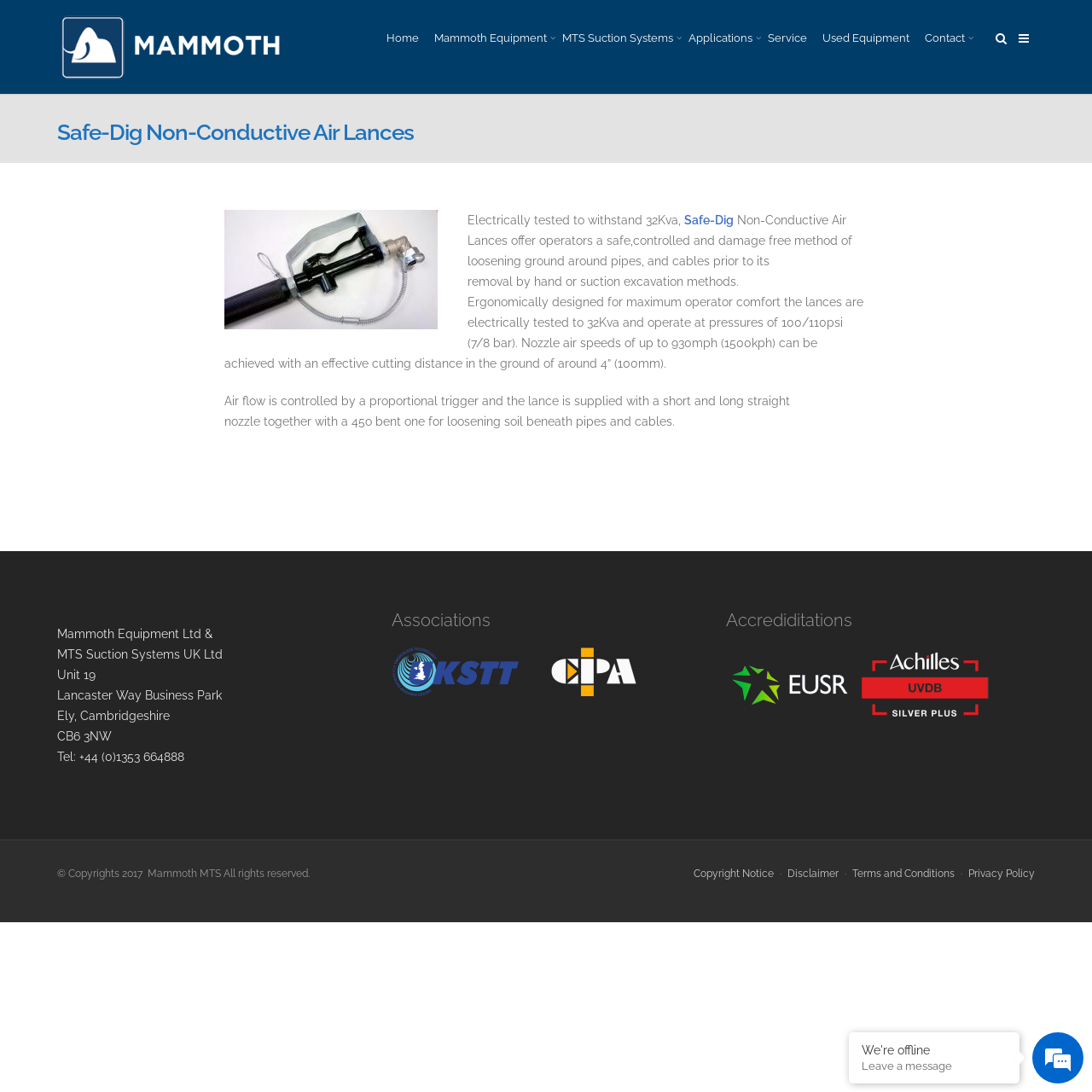What is the maximum pressure of the air lance?
Please provide a comprehensive answer based on the contents of the image.

I found the answer by reading the static text element that describes the product's features, which mentions that the lance operates at pressures of 100/110psi (7/8 bar).